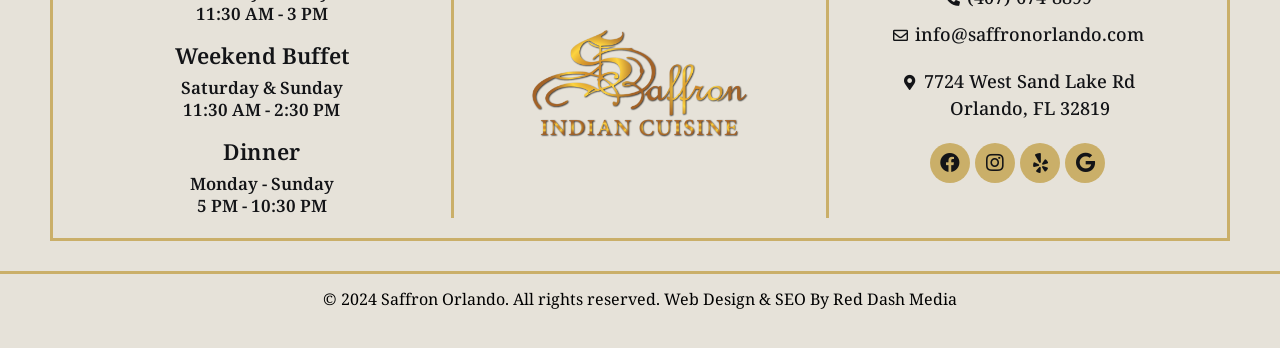Could you find the bounding box coordinates of the clickable area to complete this instruction: "View Instagram page"?

[0.762, 0.41, 0.793, 0.525]